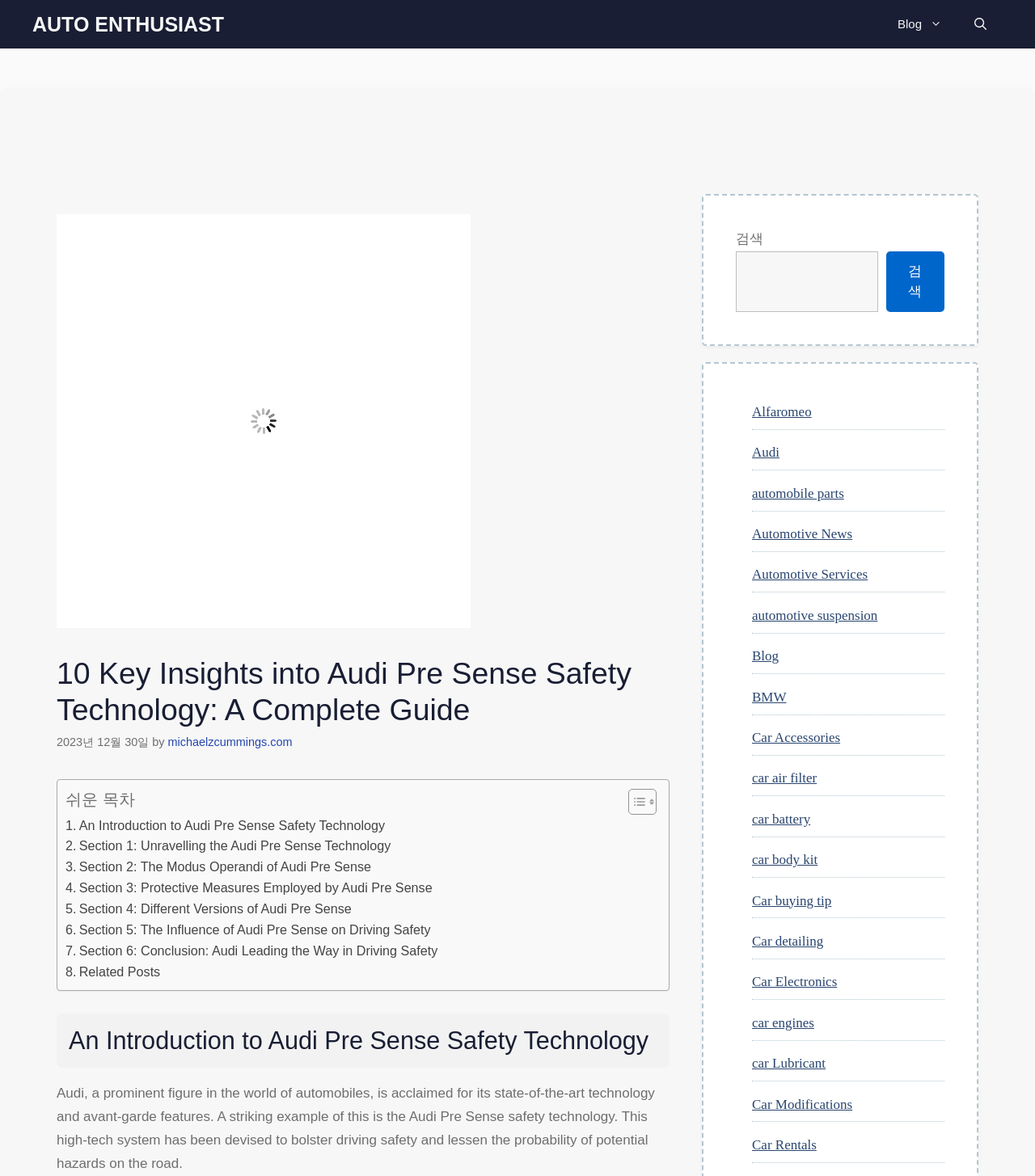Who is the author of this article?
Examine the webpage screenshot and provide an in-depth answer to the question.

I found the answer by looking at the byline of the article, which says 'by michaelzcummings.com', indicating that the author of the article is michaelzcummings.com.